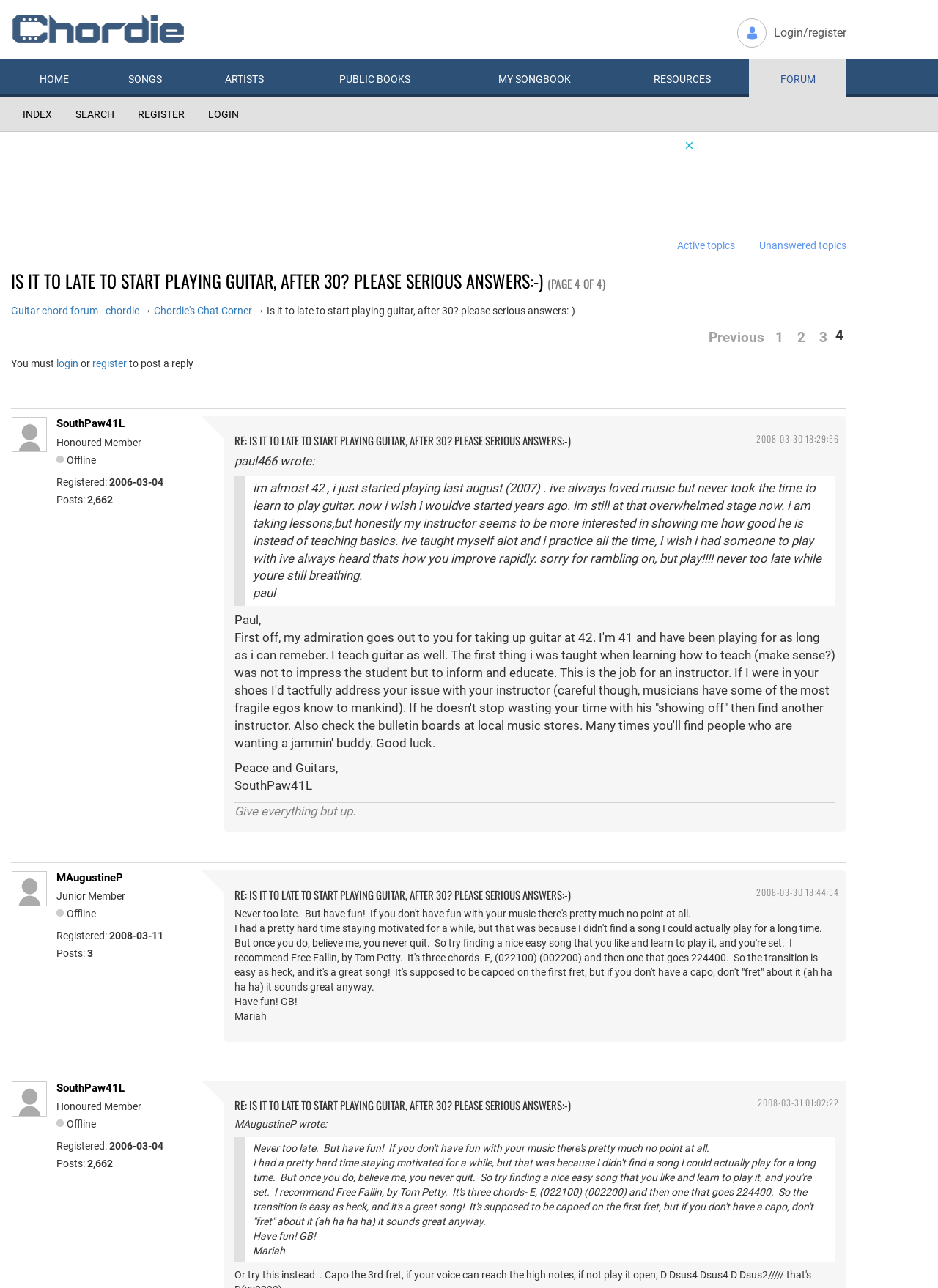Kindly provide the bounding box coordinates of the section you need to click on to fulfill the given instruction: "Click on the 'REGISTER' link".

[0.134, 0.075, 0.209, 0.102]